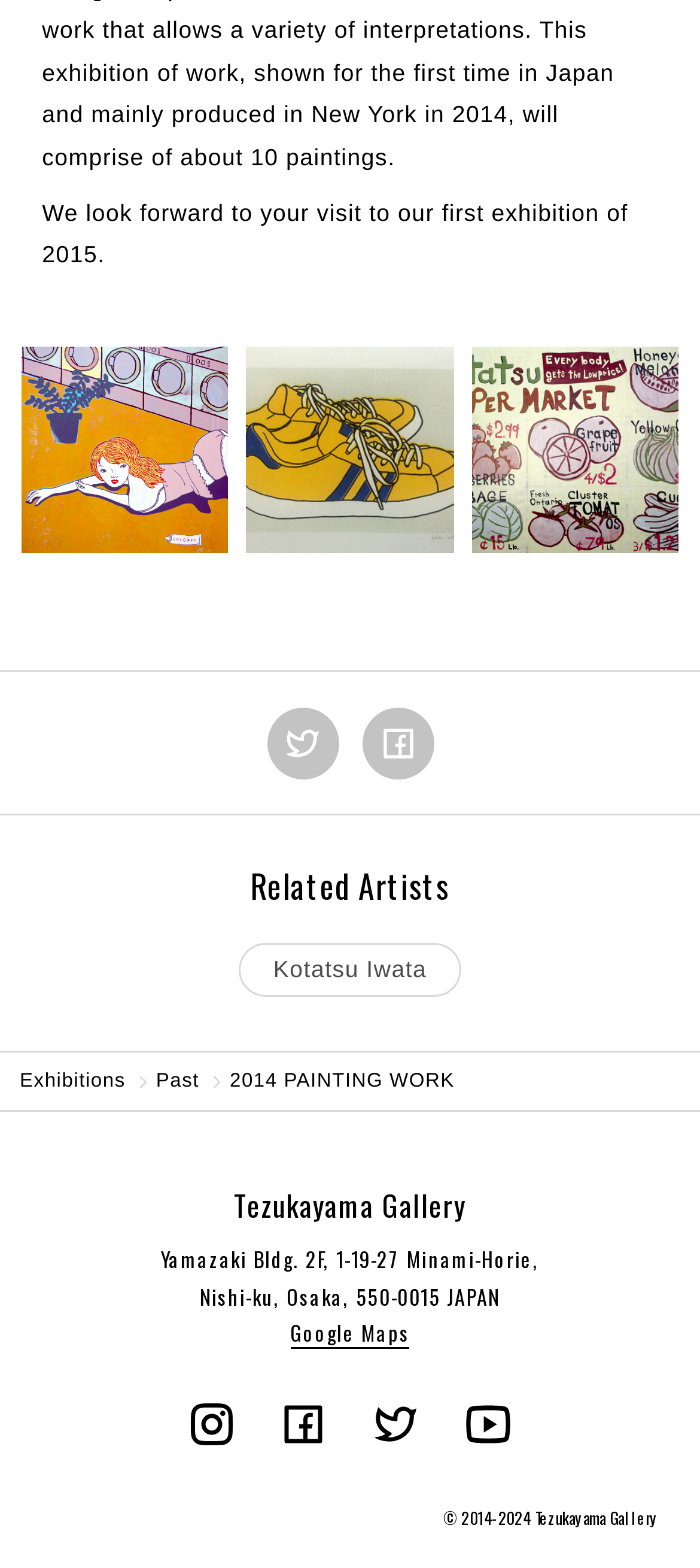Predict the bounding box of the UI element based on this description: "title="instagram"".

[0.255, 0.888, 0.348, 0.929]